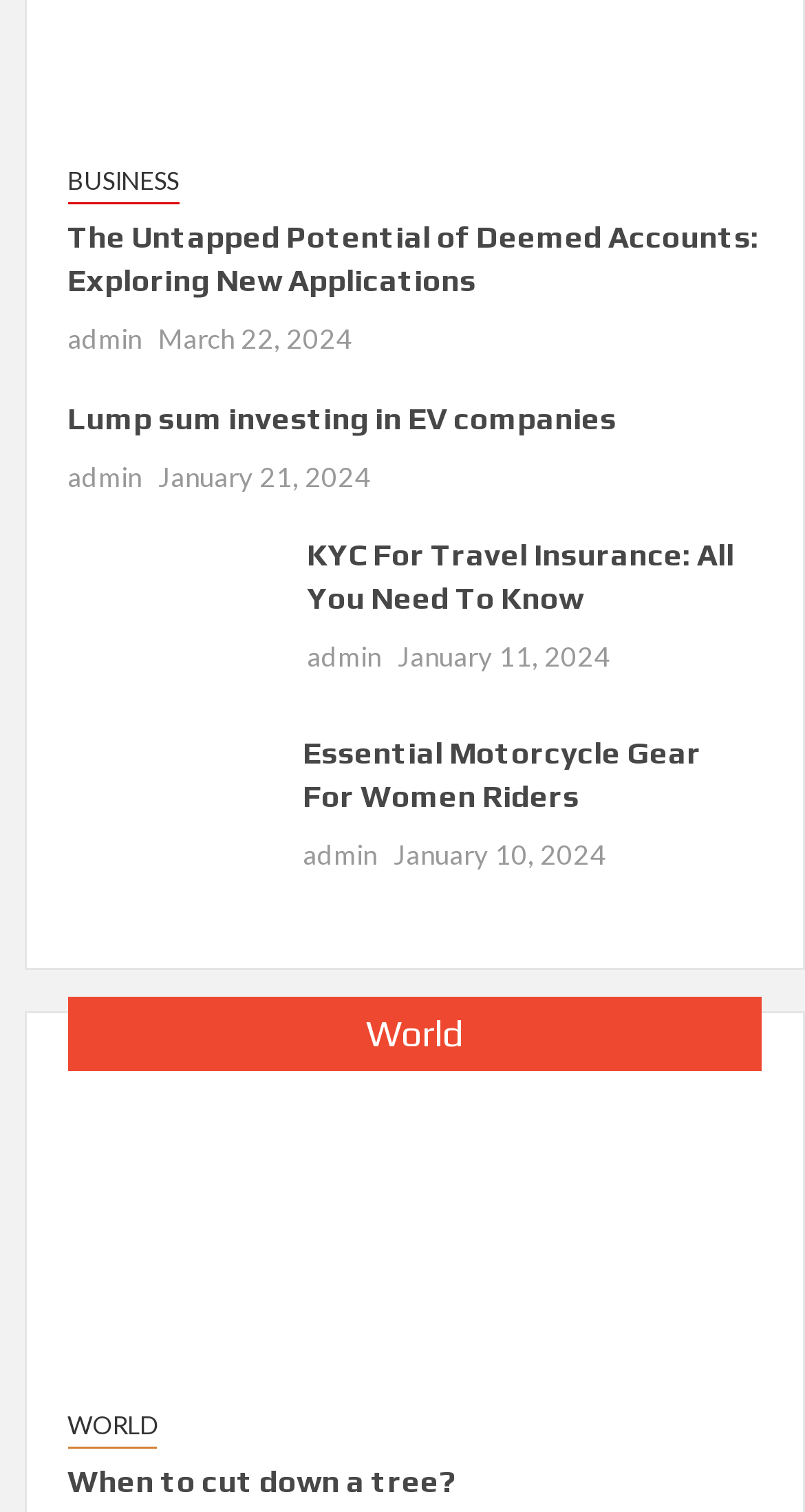Locate the bounding box coordinates of the UI element described by: "January 11, 2024". Provide the coordinates as four float numbers between 0 and 1, formatted as [left, top, right, bottom].

[0.494, 0.424, 0.758, 0.445]